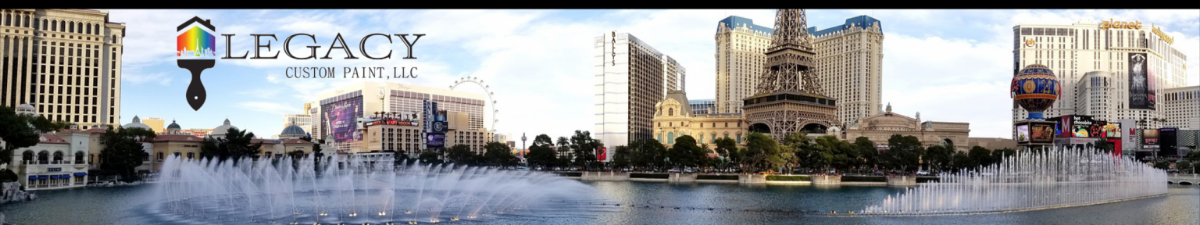Provide your answer to the question using just one word or phrase: What is above the Las Vegas Strip scene?

Legacy Custom Paint, LLC logo